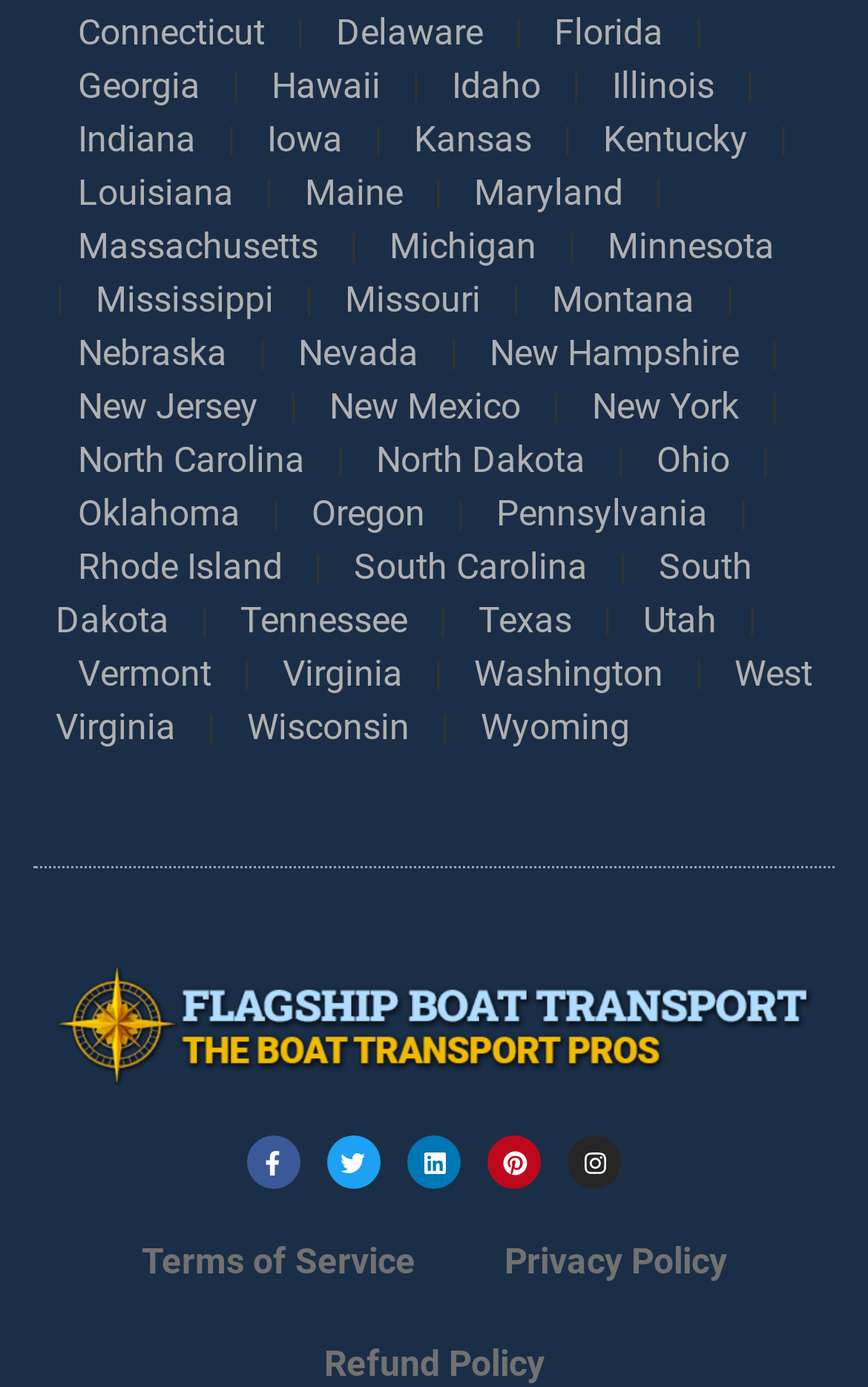Identify the bounding box coordinates of the element to click to follow this instruction: 'Check out Twitter'. Ensure the coordinates are four float values between 0 and 1, provided as [left, top, right, bottom].

[0.376, 0.819, 0.438, 0.858]